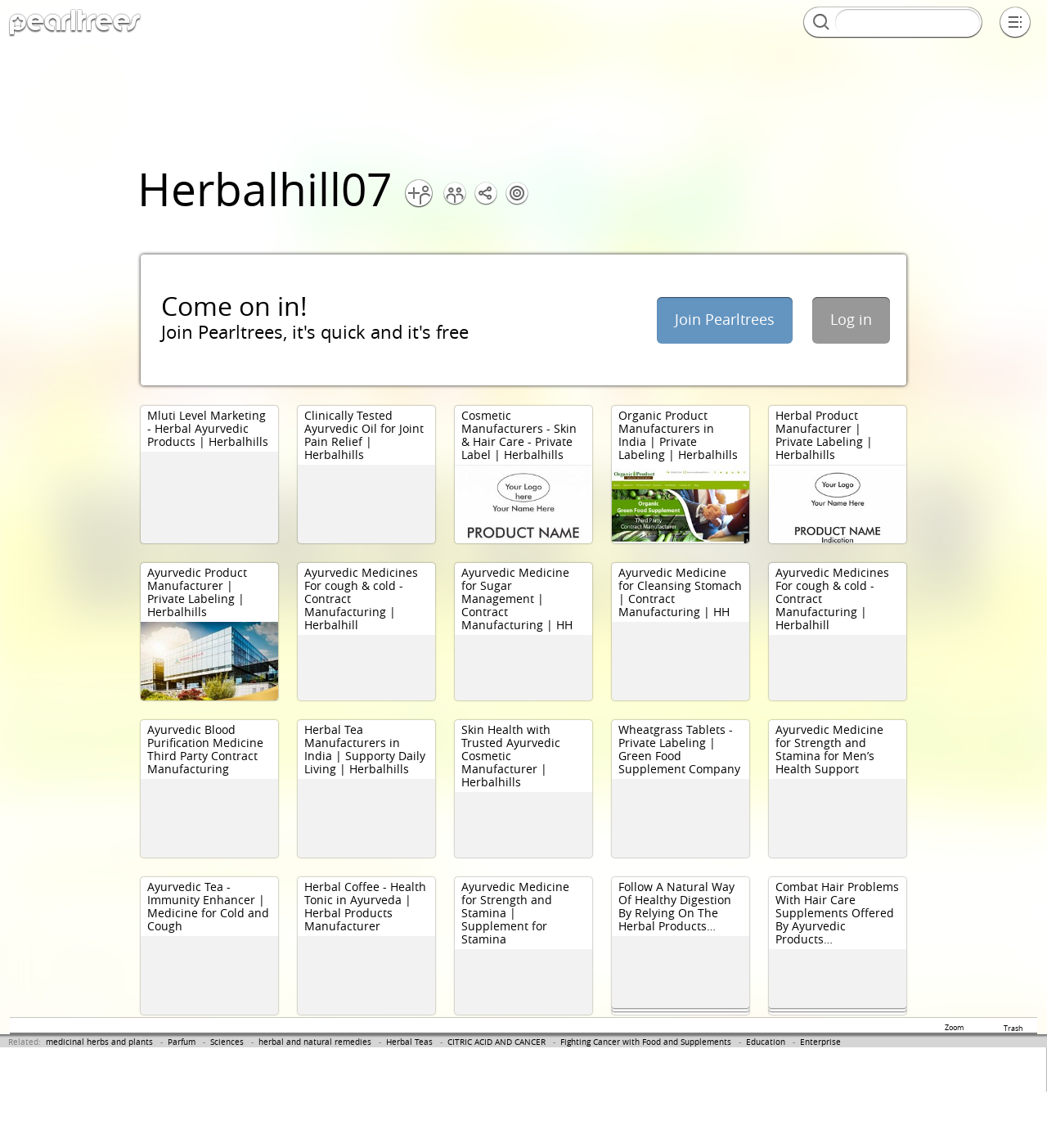Find the bounding box coordinates of the area that needs to be clicked in order to achieve the following instruction: "Click on the 'Herbal skincare' link". The coordinates should be specified as four float numbers between 0 and 1, i.e., [left, top, right, bottom].

[0.154, 0.902, 0.236, 0.916]